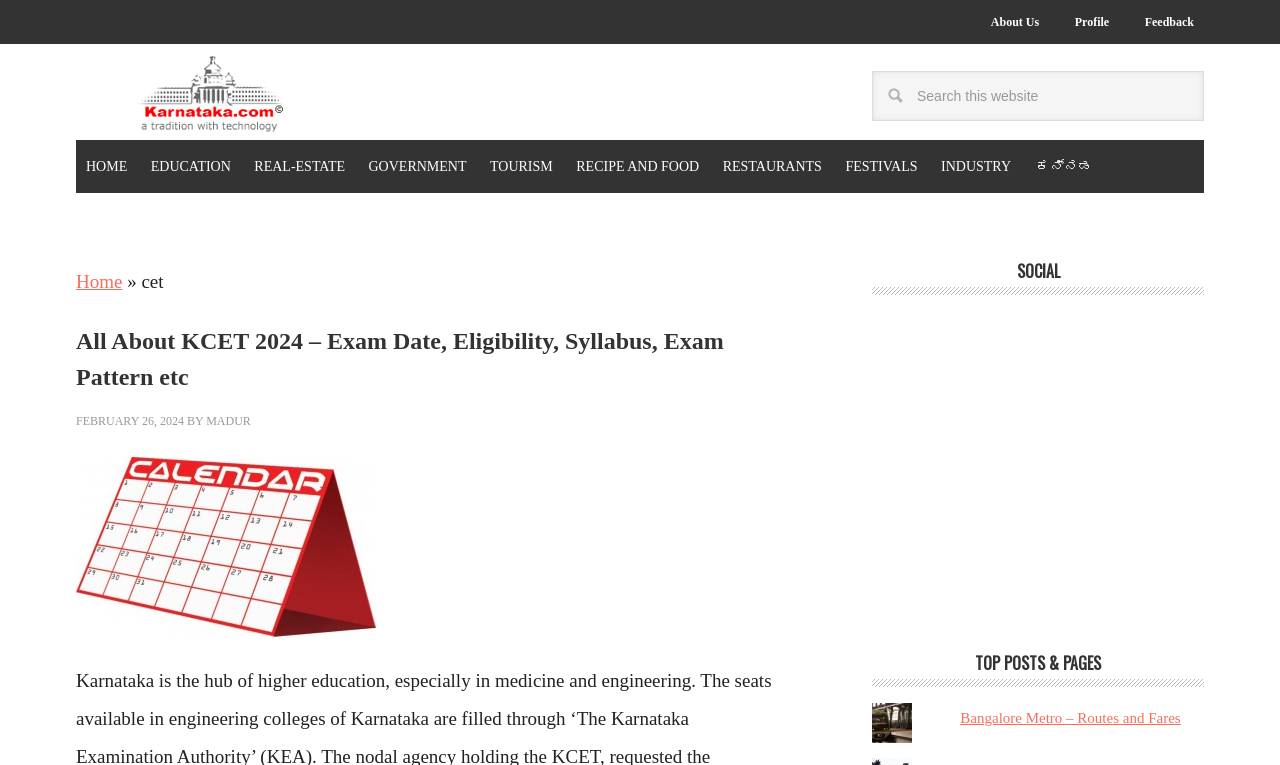Elaborate on the webpage's design and content in a detailed caption.

The webpage is about cet Archives on Karnataka.com. At the top, there is a secondary navigation bar with links to "About Us", "Profile", and "Feedback". Below this, there is a prominent link to "KARNATAKA.COM" and a search bar with a "Search" button. 

The main navigation bar is located below, with links to various categories such as "HOME", "EDUCATION", "REAL-ESTATE", "GOVERNMENT", "TOURISM", "RECIPE AND FOOD", "RESTAURANTS", "FESTIVALS", "INDUSTRY", and "ಕನ್ನಡ". 

On the left side, there is a section with a heading "cet" and a subheading "All About KCET 2024 – Exam Date, Eligibility, Syllabus, Exam Pattern etc", which includes a link to the same topic. Below this, there is a timestamp "FEBRUARY 26, 2024" and a byline "BY MADUR". 

On the right side, there are two sections. The top section is headed "SOCIAL", and the bottom section is headed "TOP POSTS & PAGES". The latter section contains an image and a link to "Bangalore Metro – Routes and Fares".